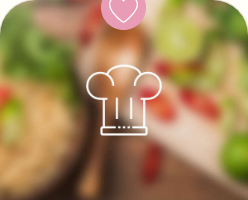Reply to the question below using a single word or brief phrase:
What is the theme of the image?

Food preparation